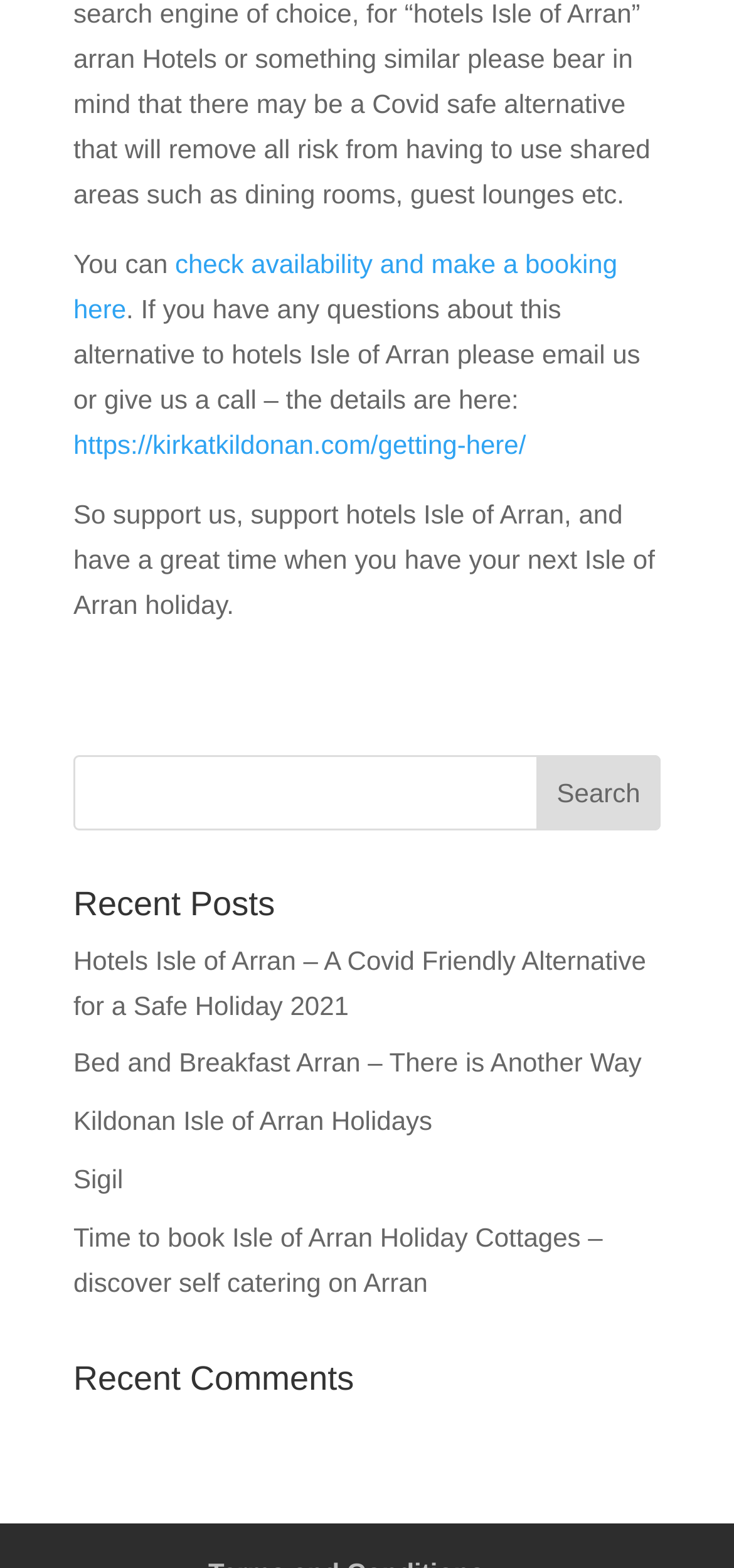Please identify the bounding box coordinates of the area I need to click to accomplish the following instruction: "Read about Covid friendly alternative for a safe holiday".

[0.1, 0.603, 0.88, 0.65]